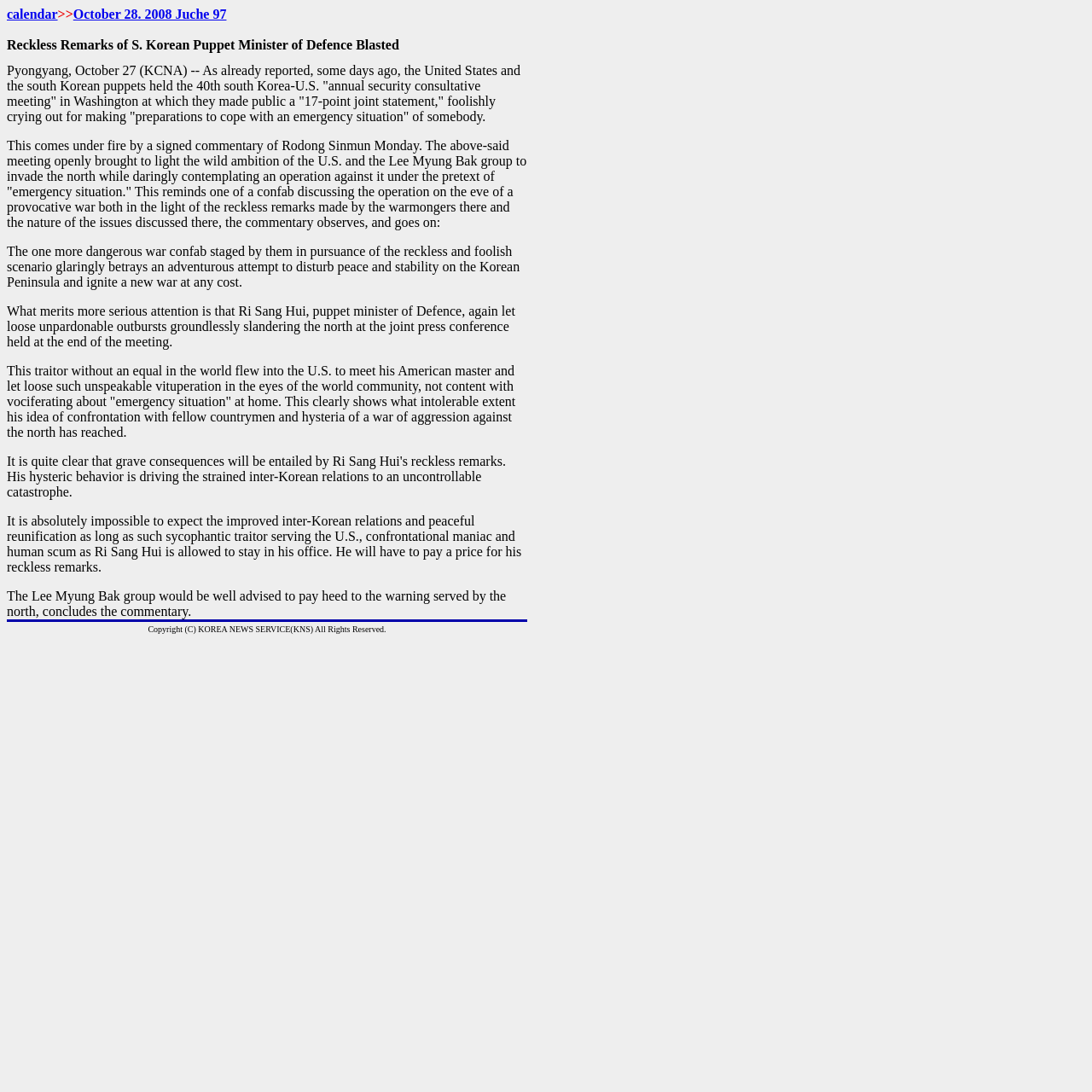Please answer the following question using a single word or phrase: What is the date mentioned in the calendar?

October 28, 2008